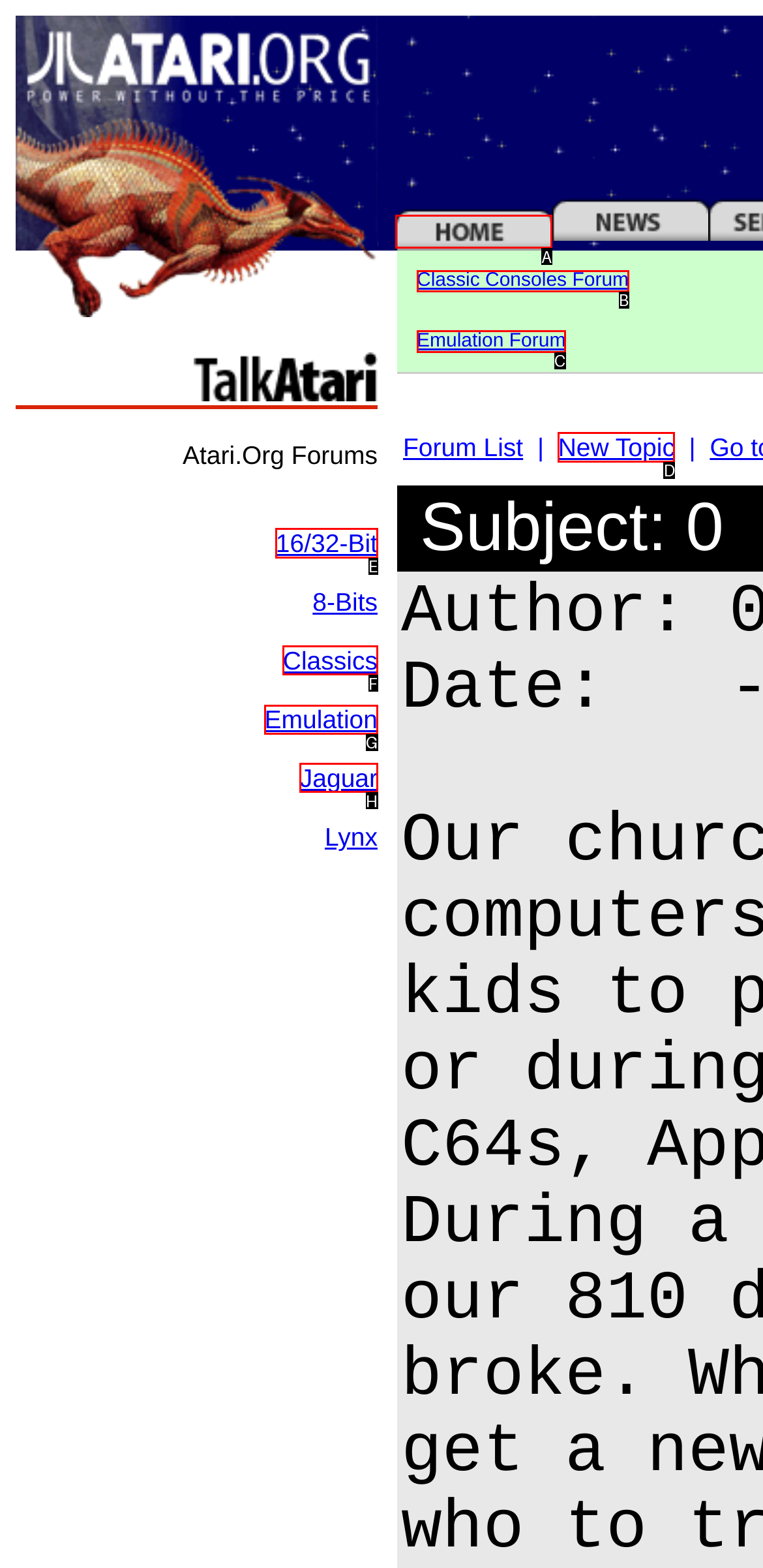Tell me which one HTML element I should click to complete the following task: Go to the 16/32-Bit forum Answer with the option's letter from the given choices directly.

E